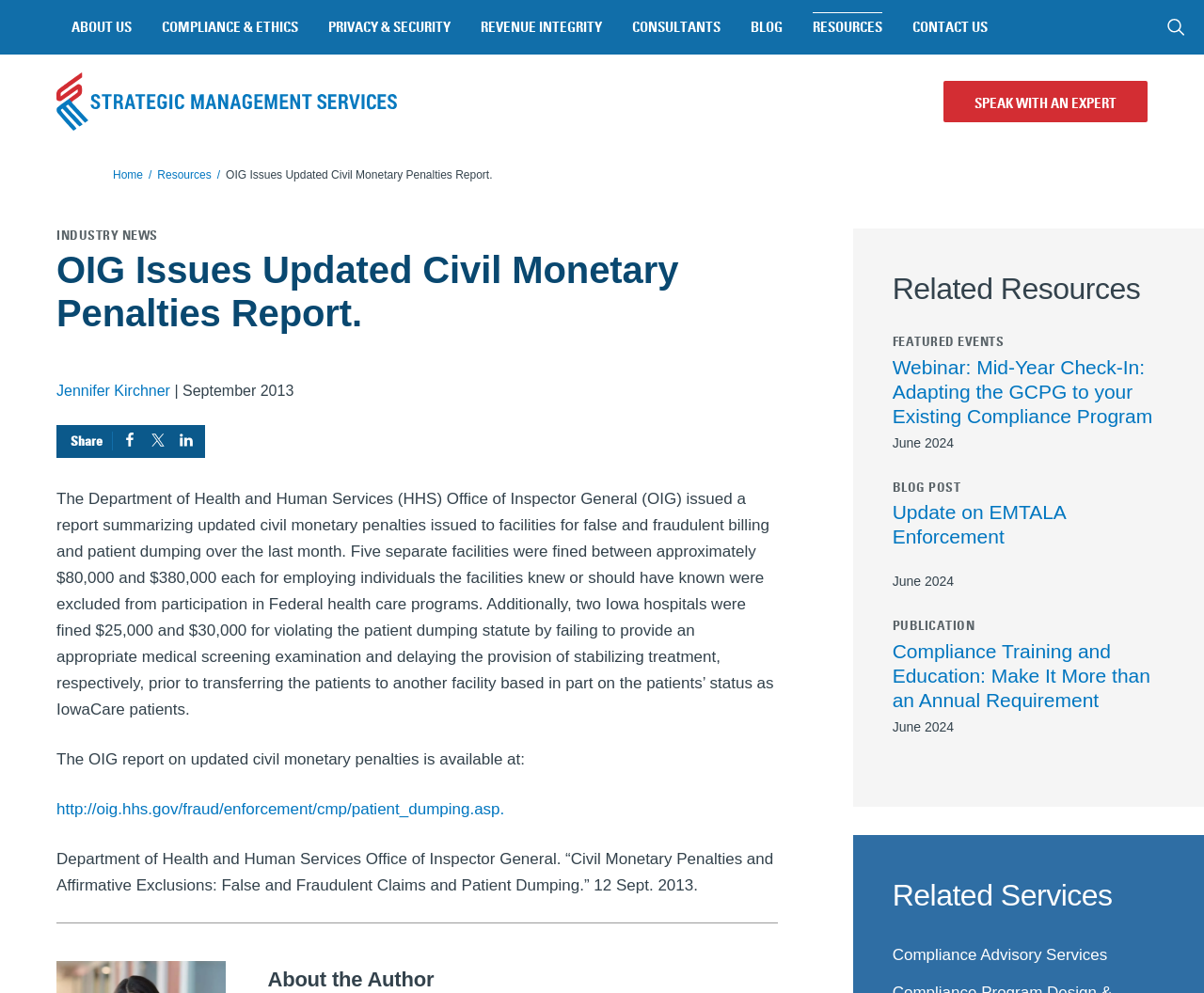Specify the bounding box coordinates of the element's region that should be clicked to achieve the following instruction: "Toggle the Table of Content". The bounding box coordinates consist of four float numbers between 0 and 1, in the format [left, top, right, bottom].

None